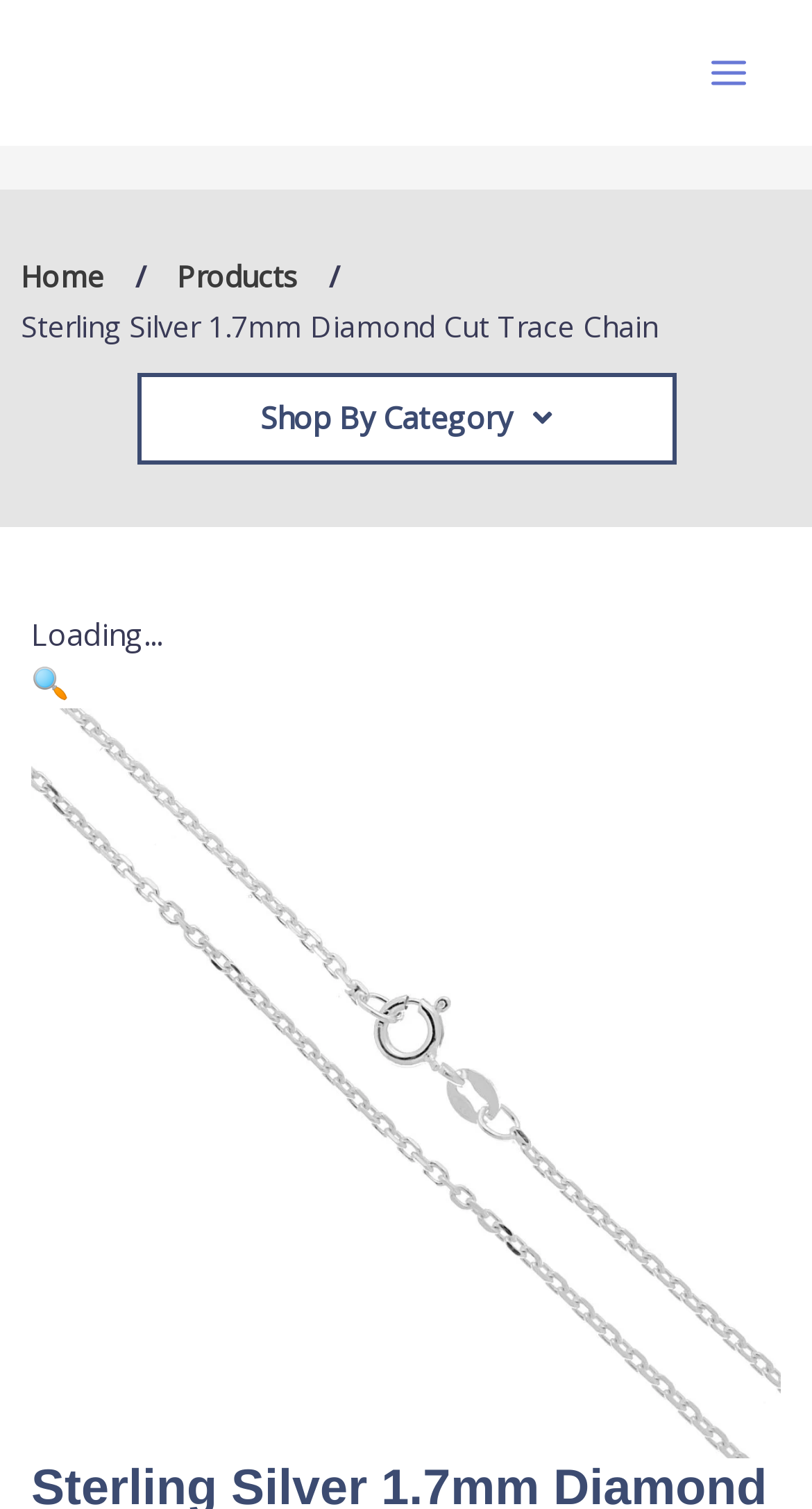Give a concise answer using one word or a phrase to the following question:
What is the name of the product?

Sterling Silver 1.7mm Diamond Cut Trace Chain